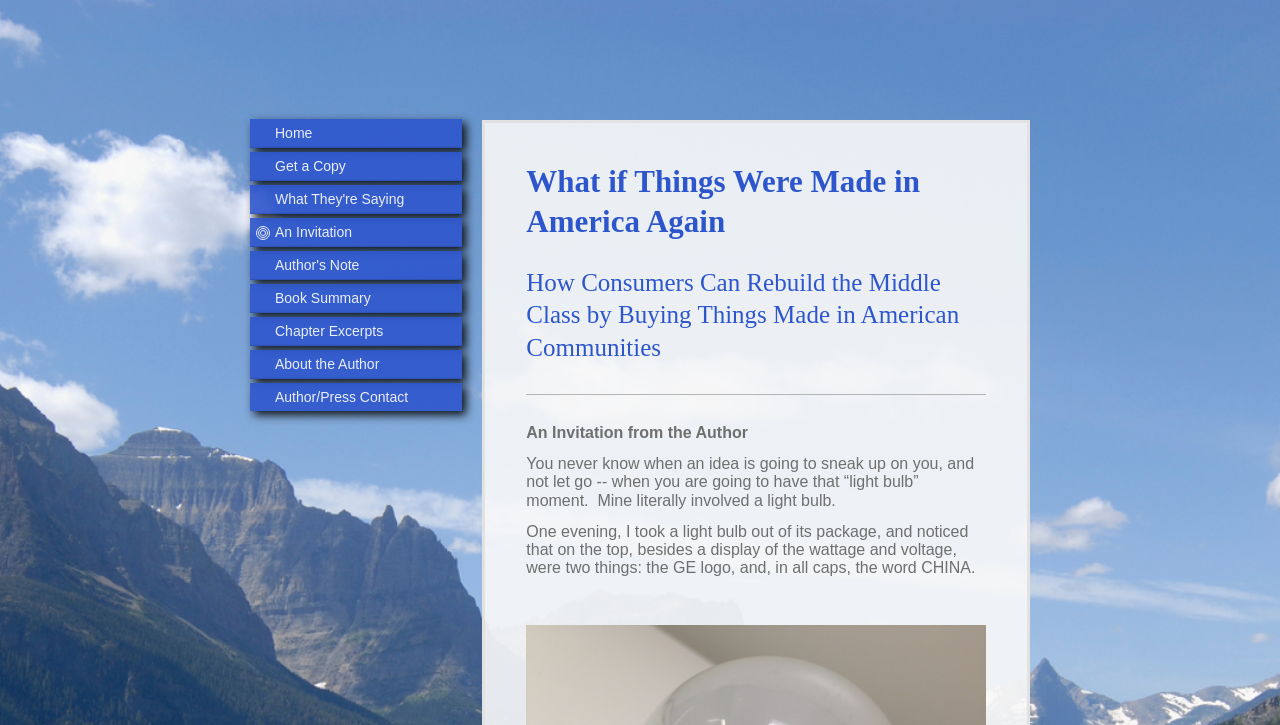Please provide the bounding box coordinates for the element that needs to be clicked to perform the instruction: "Click on 'Index'". The coordinates must consist of four float numbers between 0 and 1, formatted as [left, top, right, bottom].

None